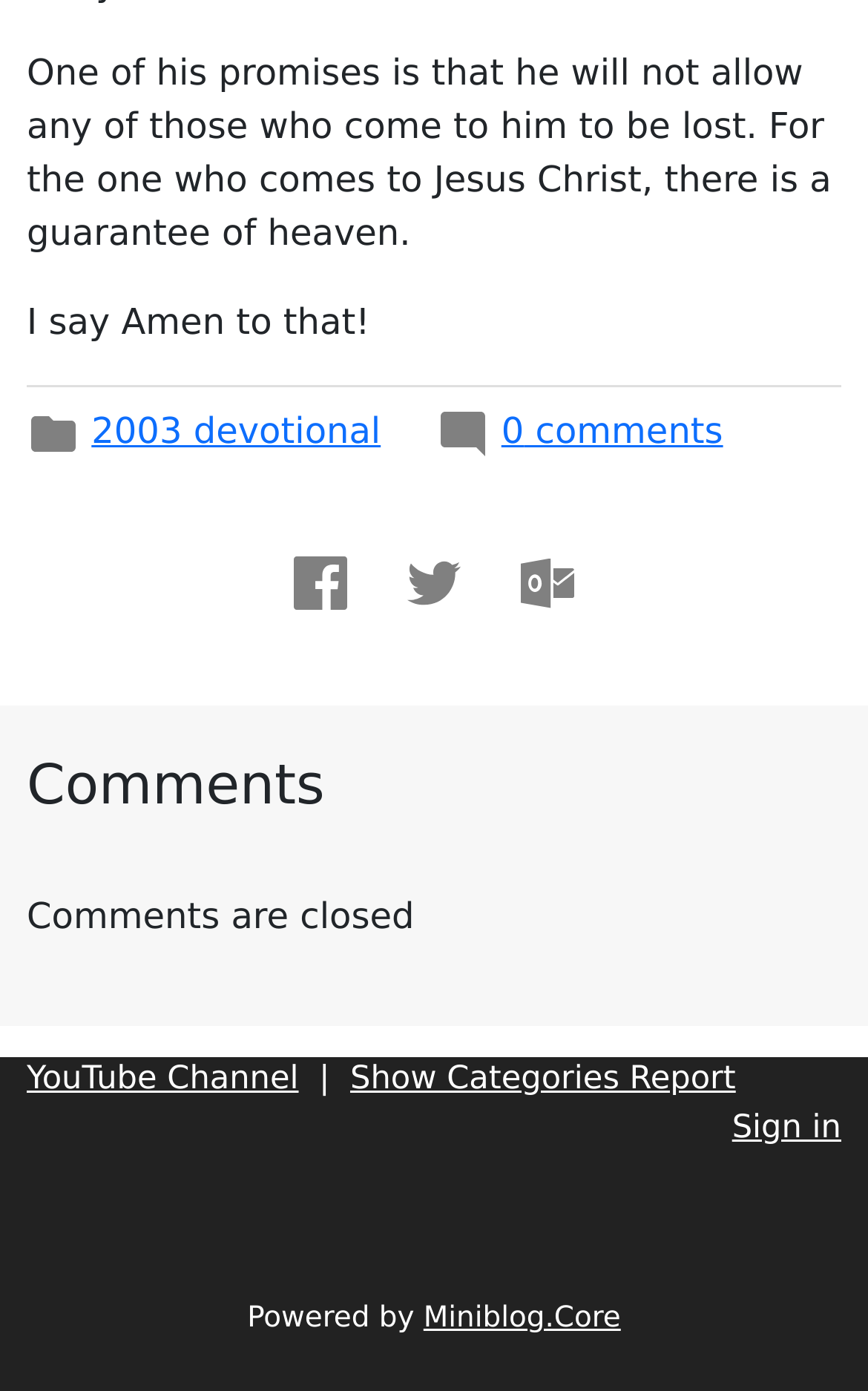What is the status of comments?
Please use the visual content to give a single word or phrase answer.

Comments are closed